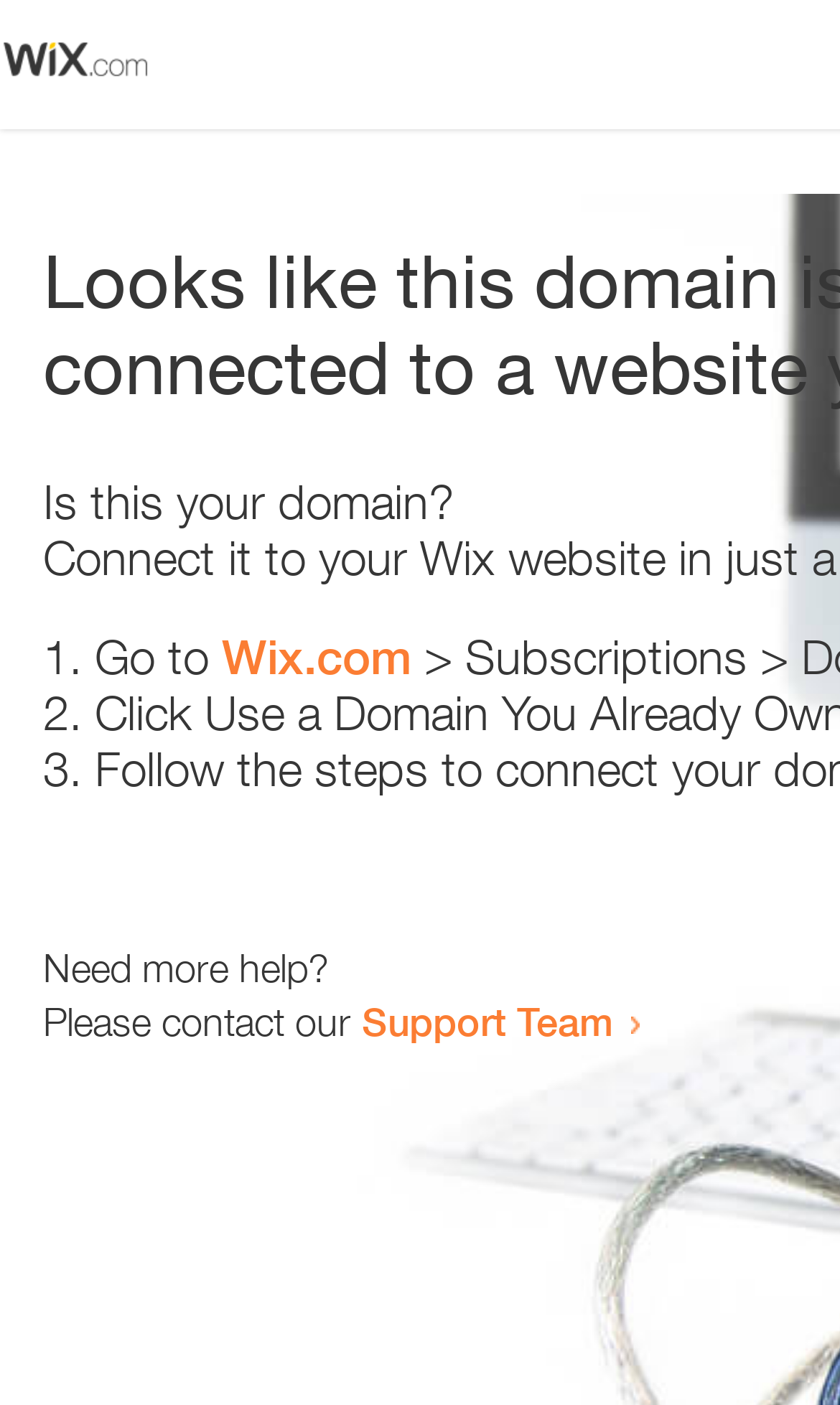Bounding box coordinates must be specified in the format (top-left x, top-left y, bottom-right x, bottom-right y). All values should be floating point numbers between 0 and 1. What are the bounding box coordinates of the UI element described as: Wix.com

[0.264, 0.448, 0.49, 0.487]